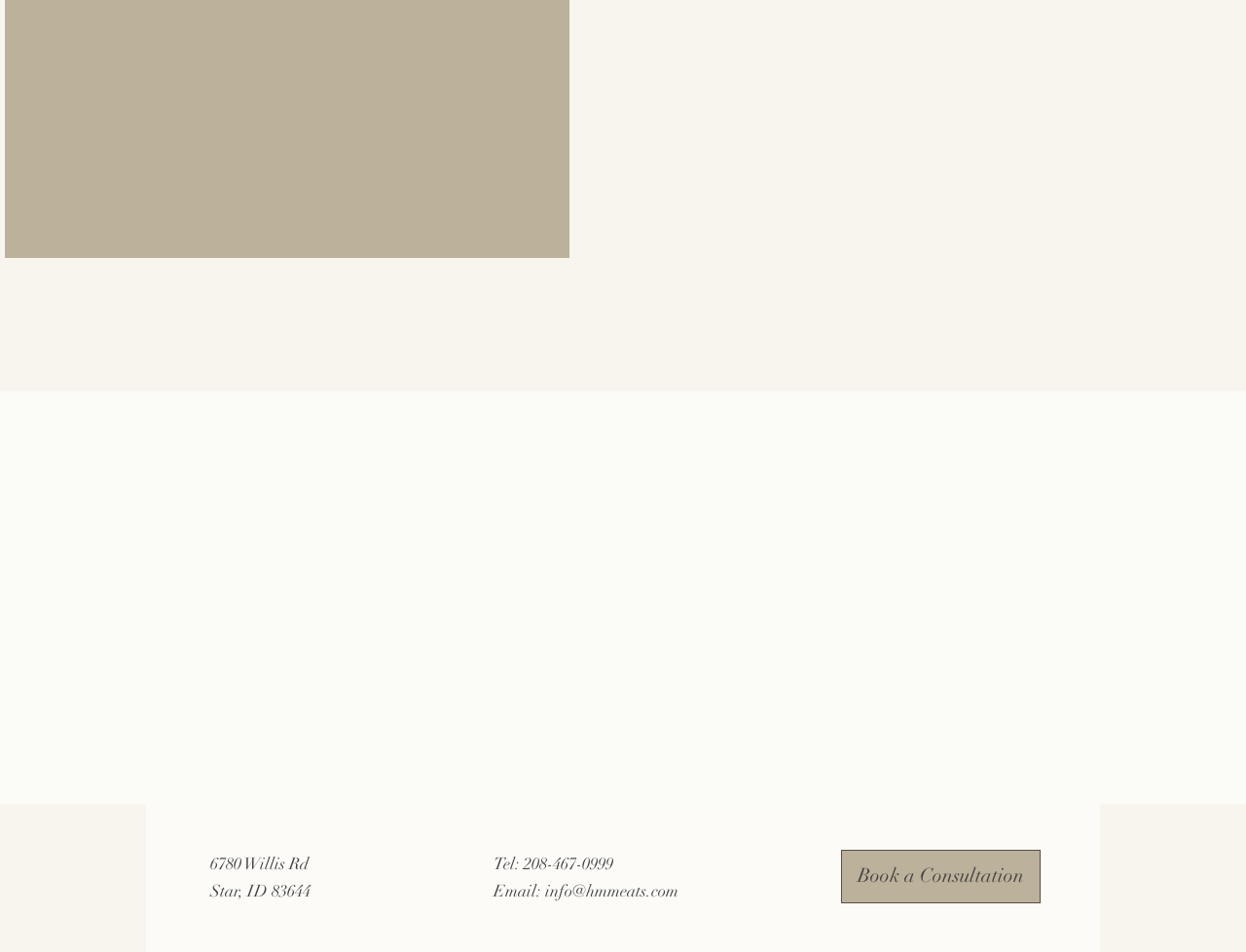Please provide the bounding box coordinates in the format (top-left x, top-left y, bottom-right x, bottom-right y). Remember, all values are floating point numbers between 0 and 1. What is the bounding box coordinate of the region described as: Start Now

[0.445, 0.737, 0.555, 0.78]